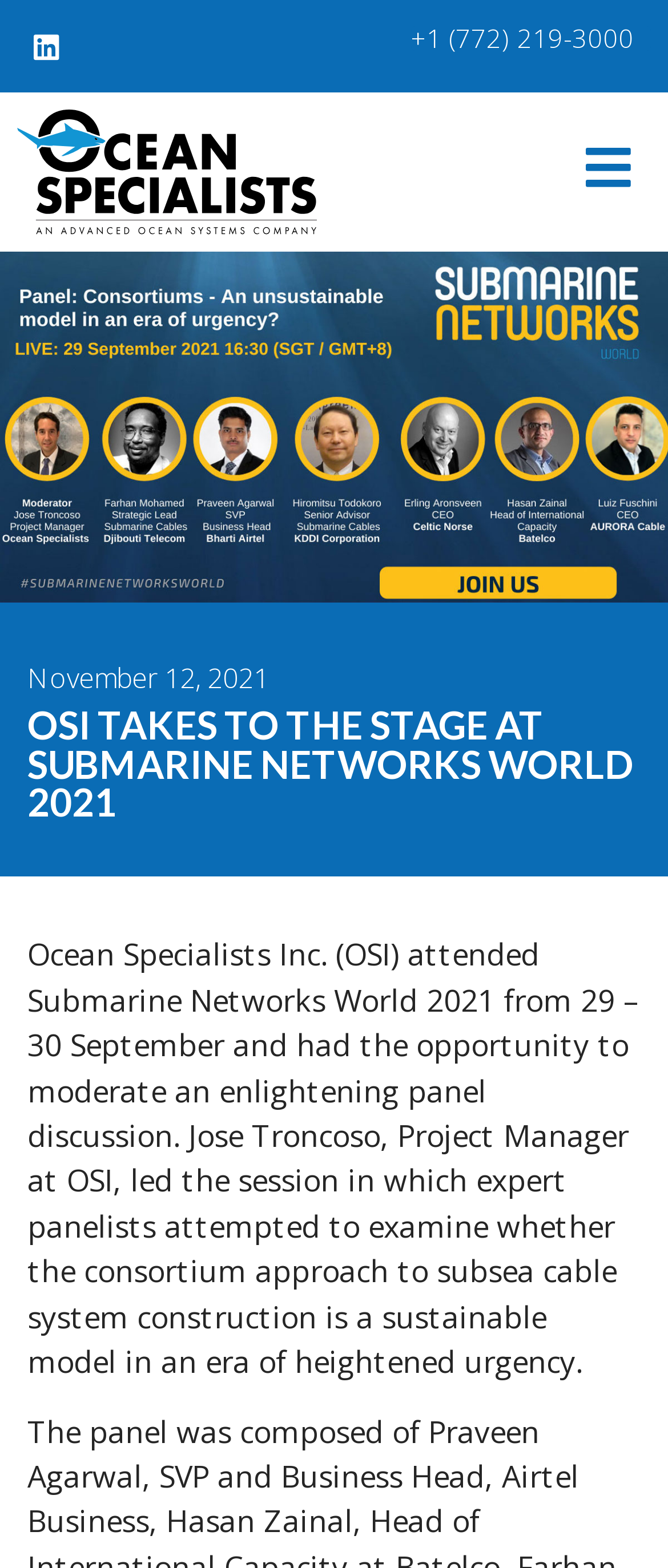Use one word or a short phrase to answer the question provided: 
What is the phone number on the webpage?

+1 (772) 219-3000